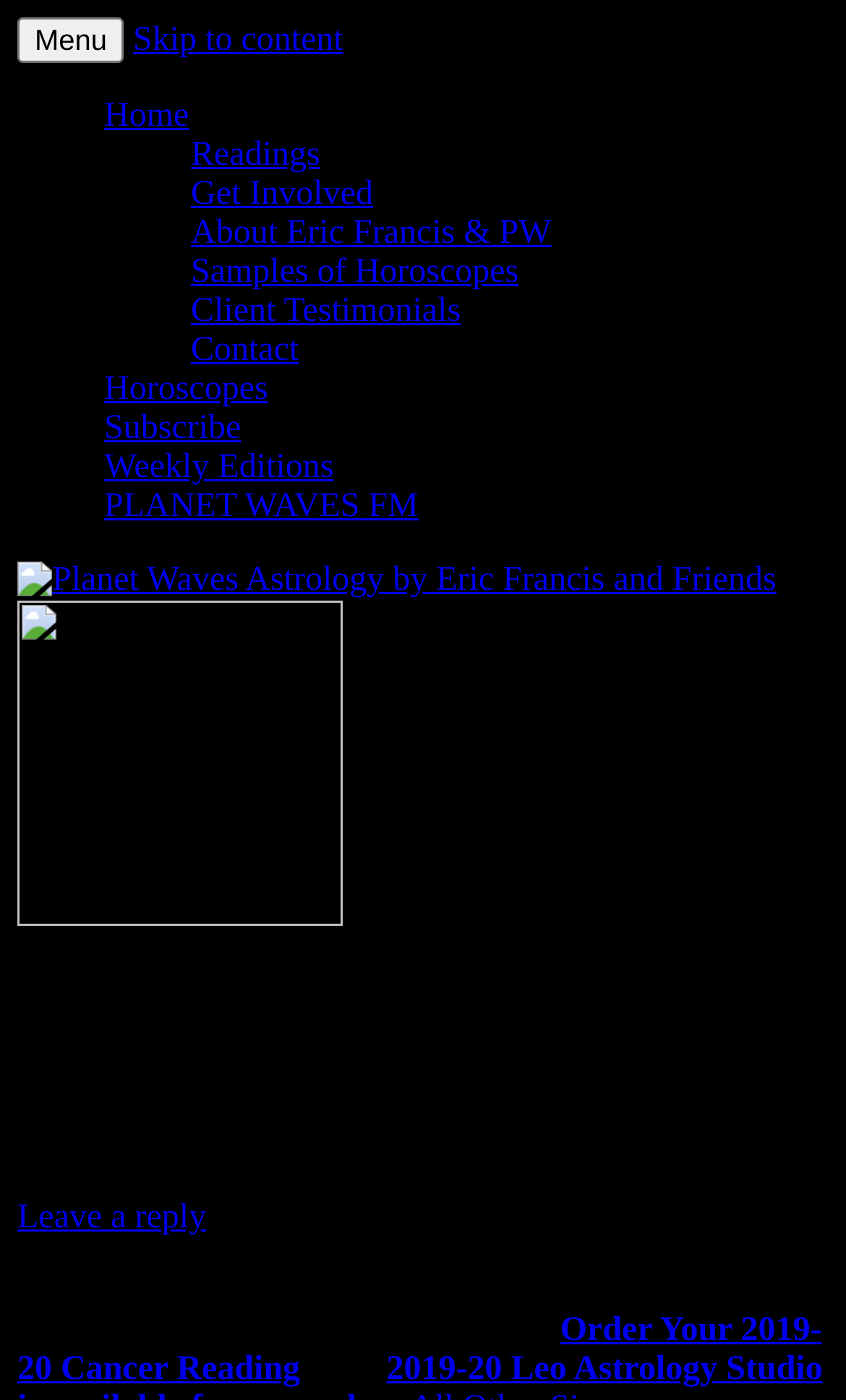Answer briefly with one word or phrase:
What is the topic of the current article?

Occupational Fluctuation